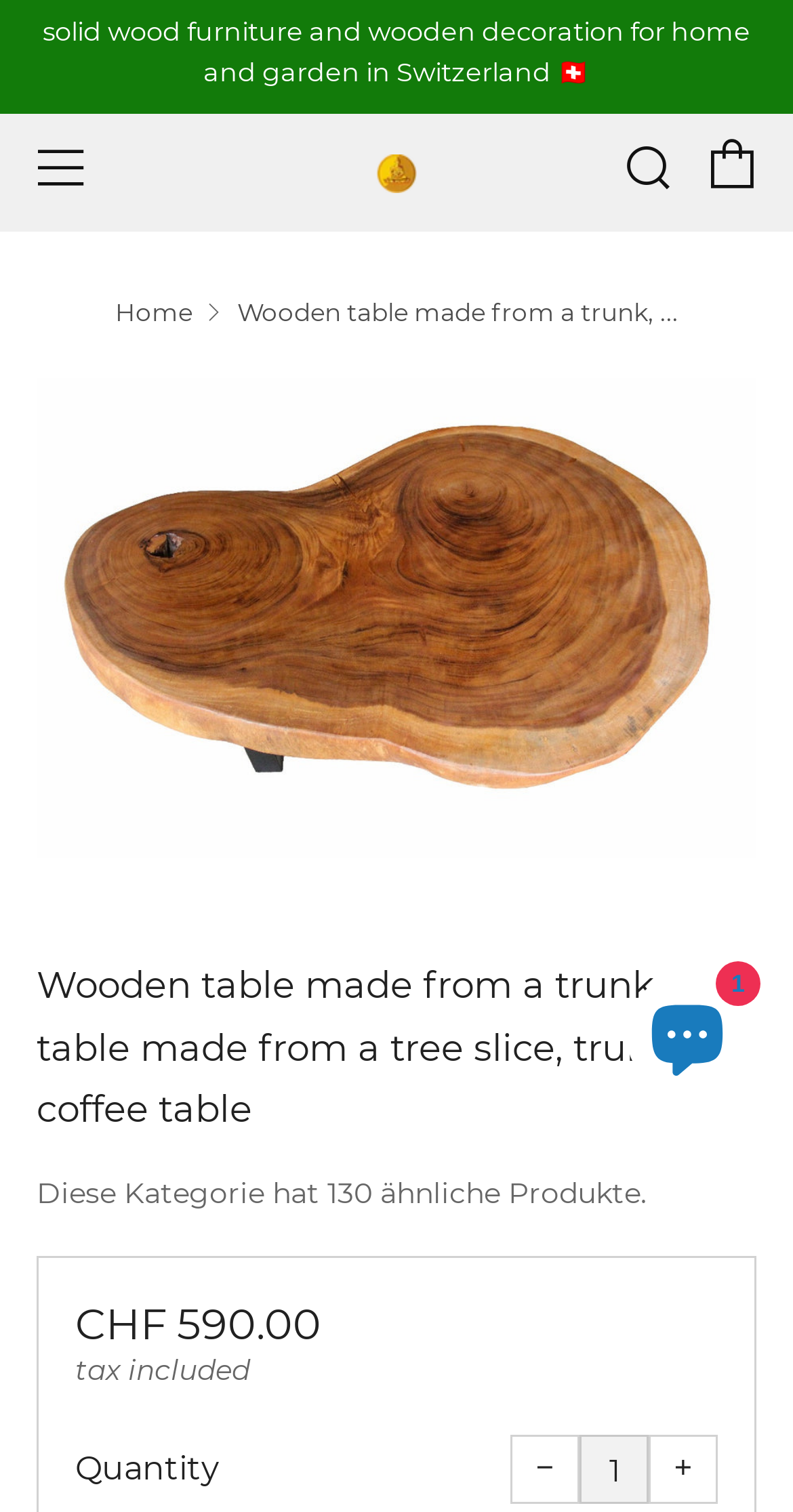Find and indicate the bounding box coordinates of the region you should select to follow the given instruction: "Increase item quantity by one".

[0.818, 0.949, 0.905, 0.995]